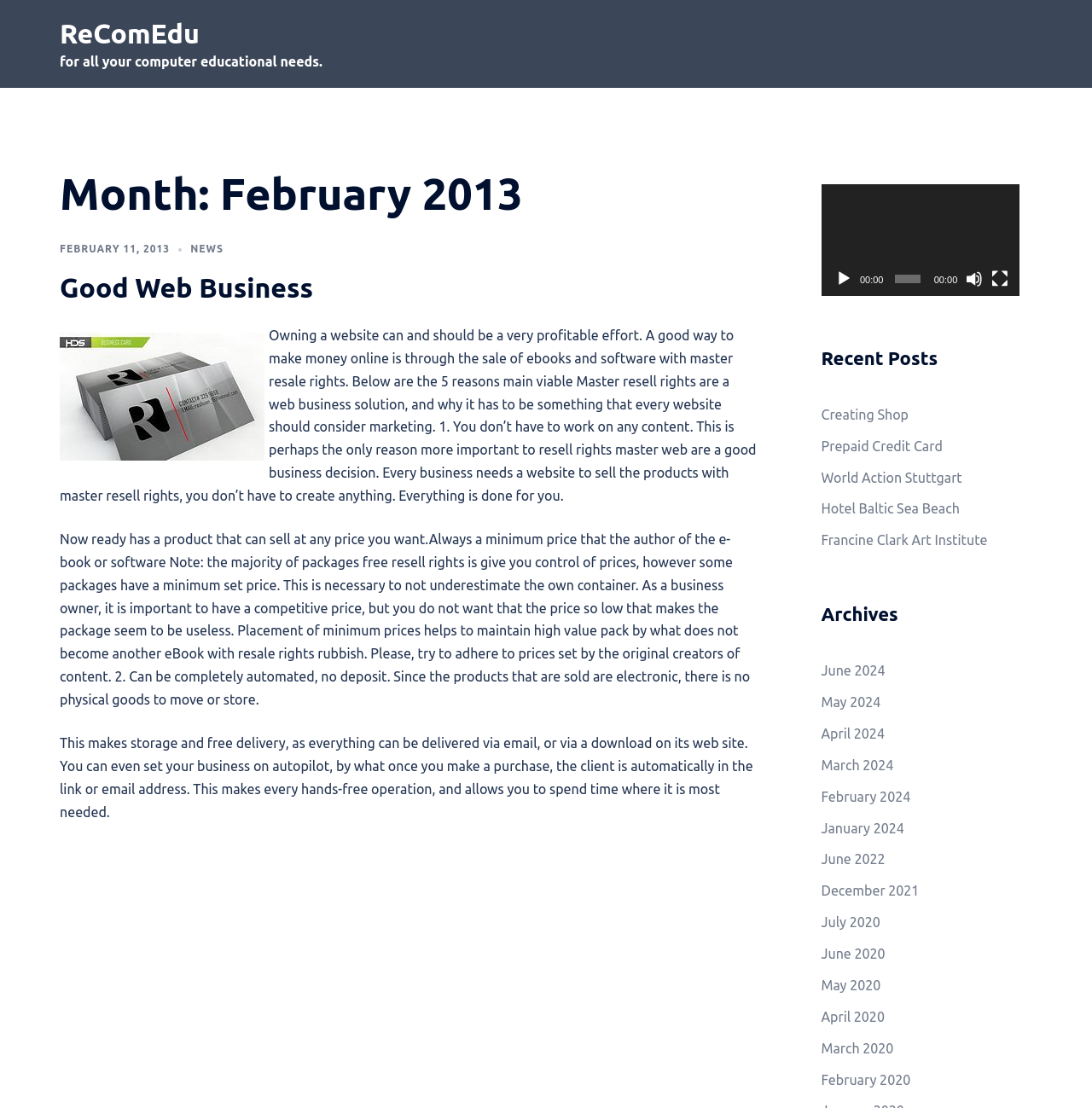Provide a one-word or short-phrase response to the question:
What is the purpose of the video player?

To play video content